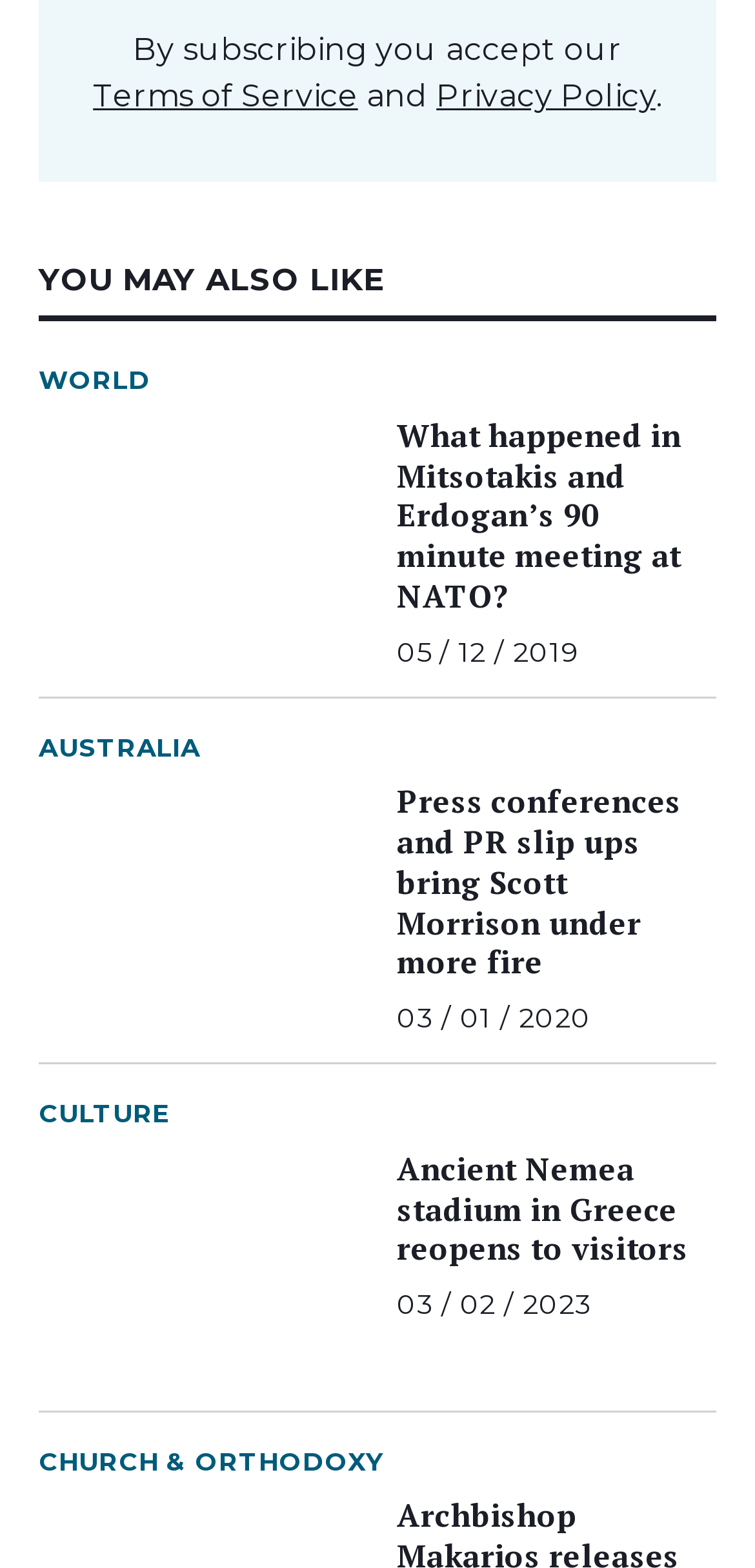Please provide the bounding box coordinates for the UI element as described: "Privacy Policy". The coordinates must be four floats between 0 and 1, represented as [left, top, right, bottom].

[0.578, 0.05, 0.868, 0.073]